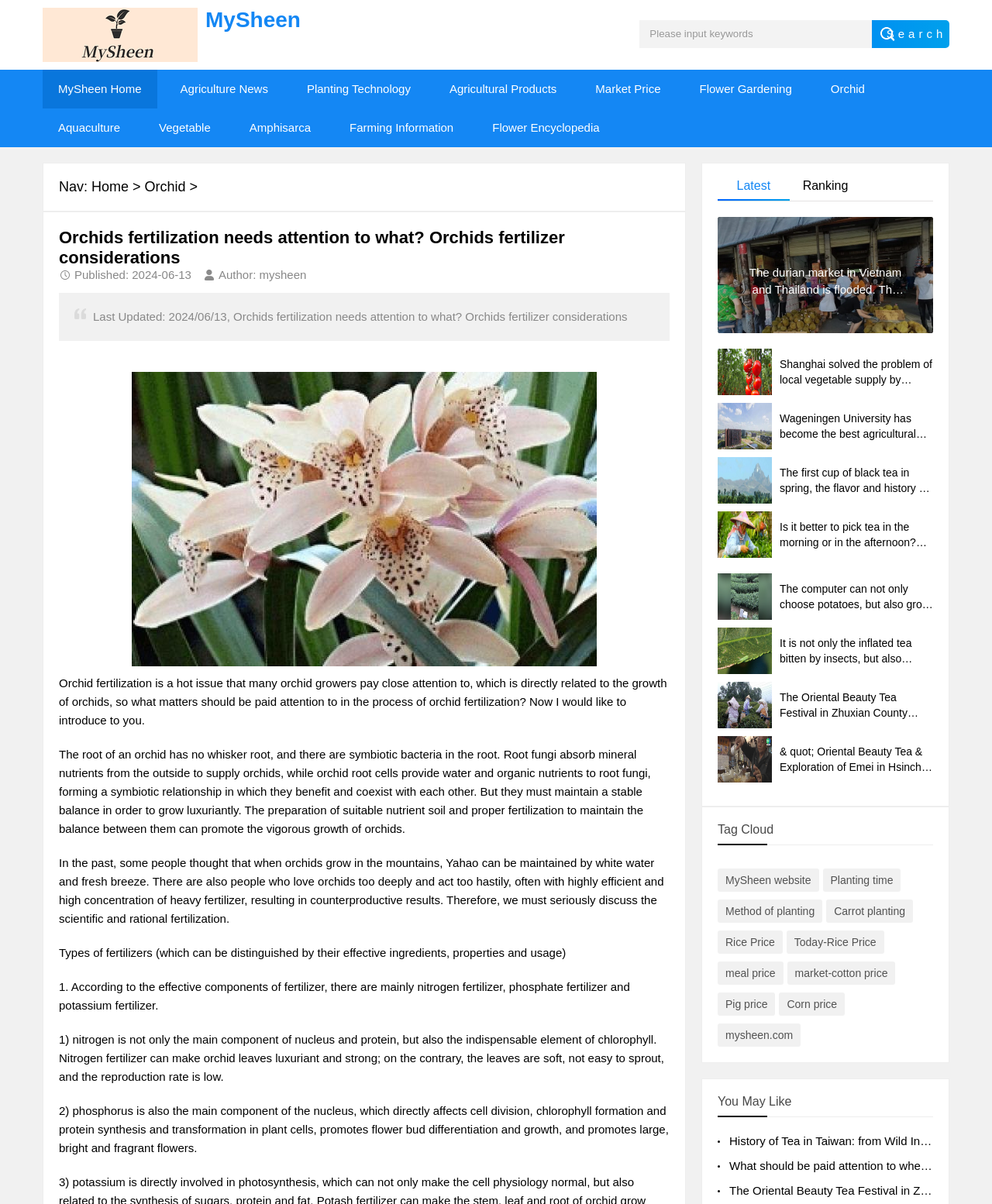Specify the bounding box coordinates of the region I need to click to perform the following instruction: "Explore the Tag Cloud". The coordinates must be four float numbers in the range of 0 to 1, i.e., [left, top, right, bottom].

[0.723, 0.683, 0.941, 0.702]